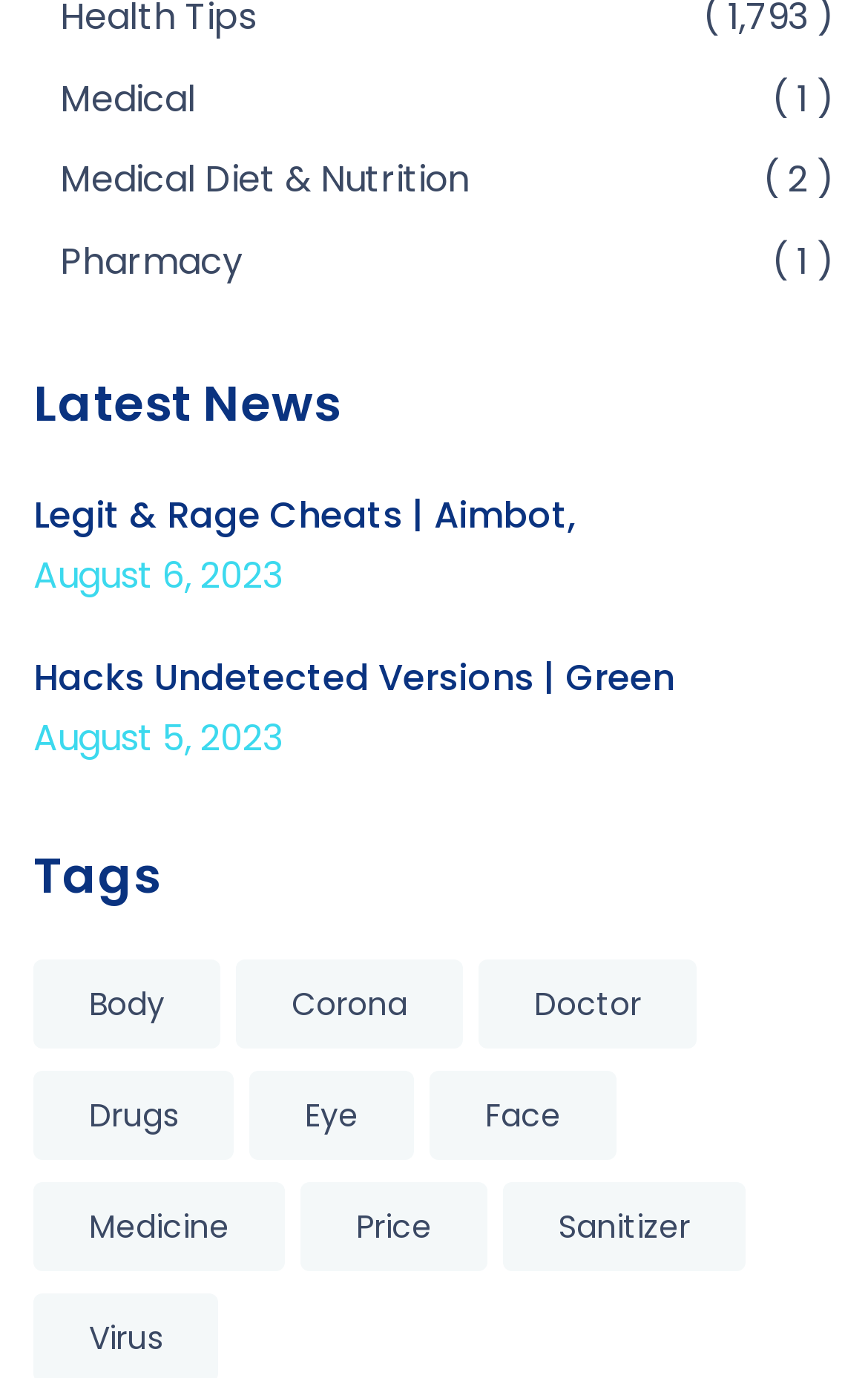What is the category of the link 'Medical Diet & Nutrition'?
Answer the question in as much detail as possible.

The link 'Medical Diet & Nutrition' is categorized under 'Medical' because it is listed alongside other medical-related links such as 'Medical' and 'Pharmacy'.